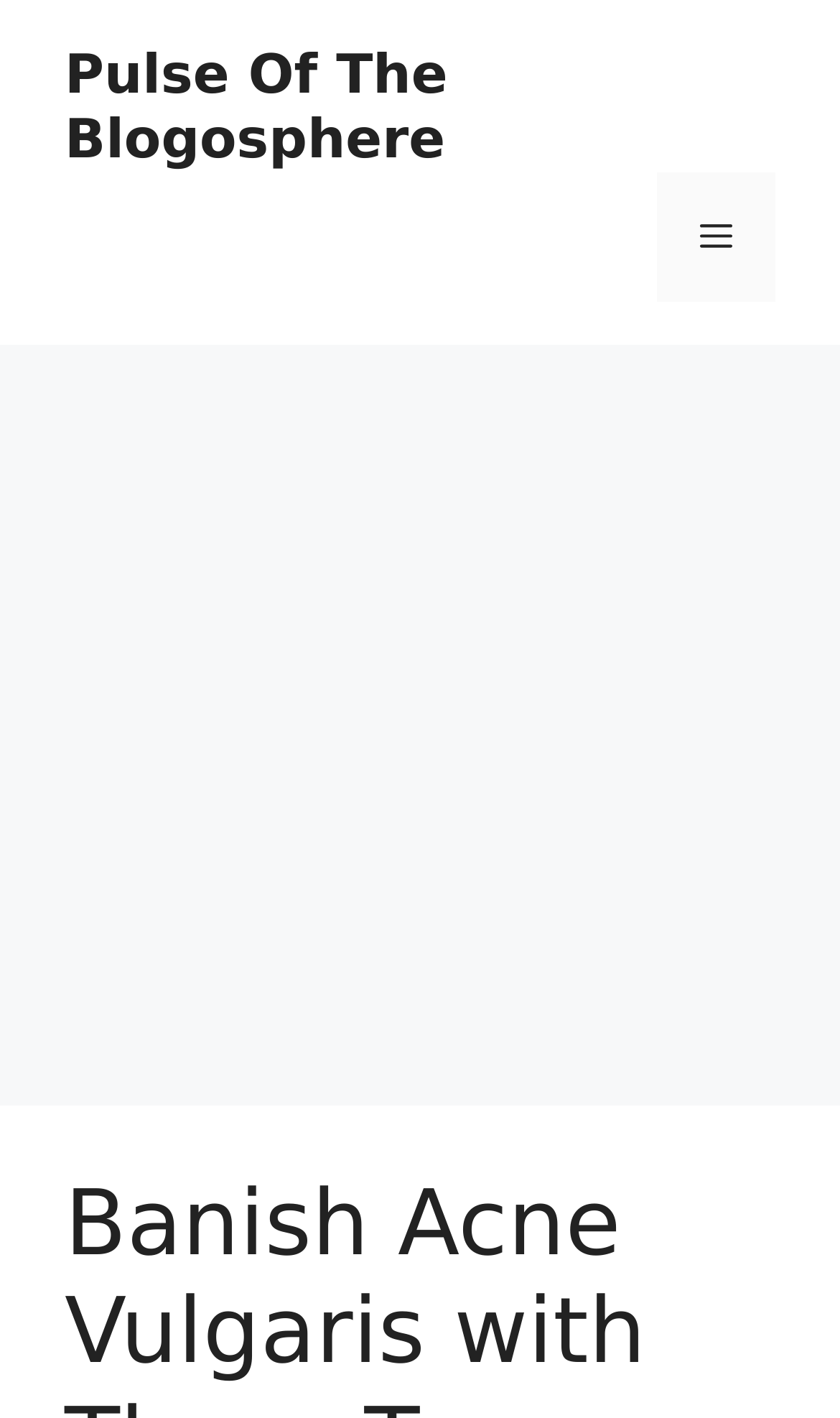What is the principal heading displayed on the webpage?

﻿Banish Acne Vulgaris with These Top Over-the-Counter Products